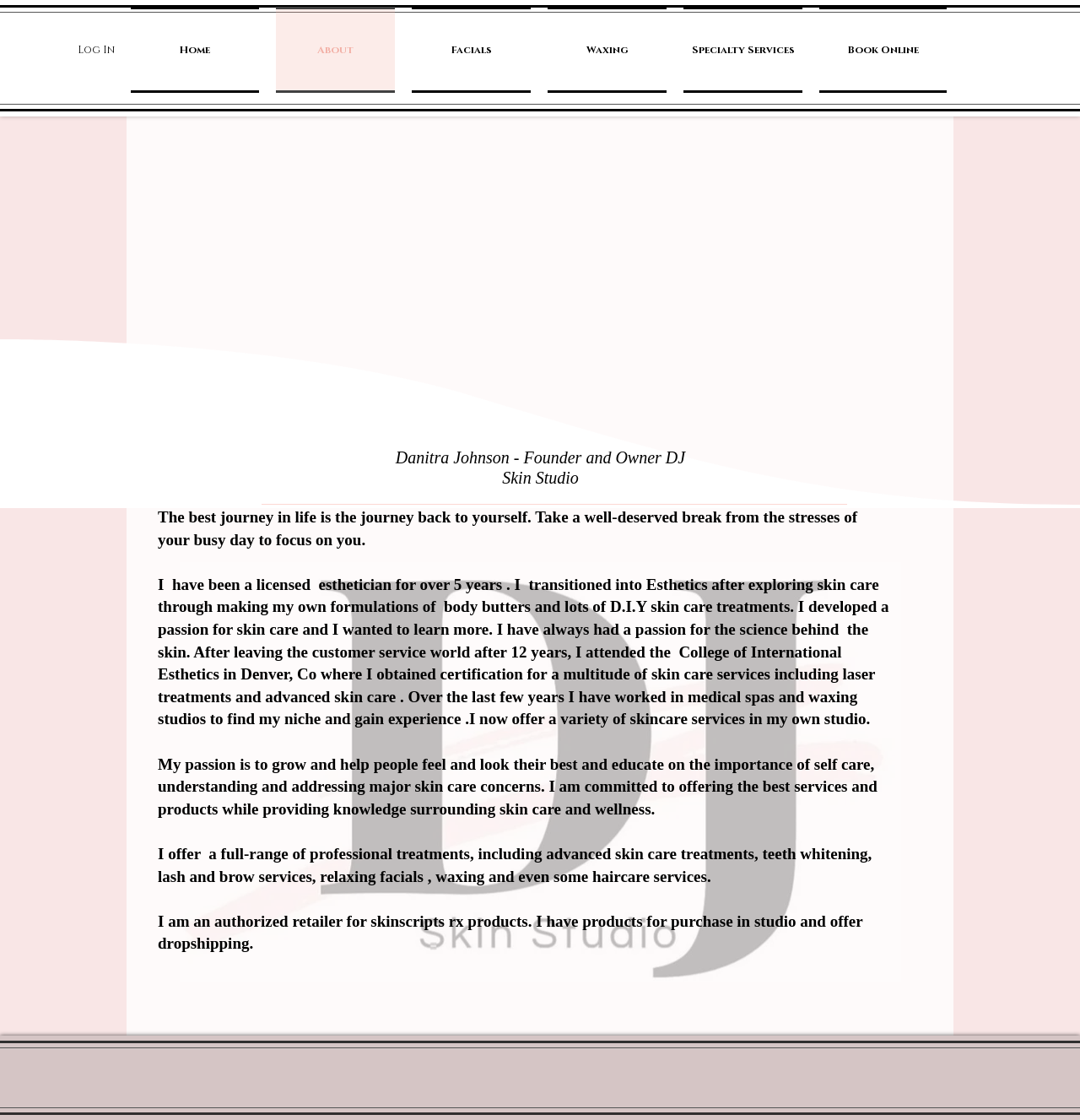Provide the bounding box coordinates of the HTML element described as: "Home". The bounding box coordinates should be four float numbers between 0 and 1, i.e., [left, top, right, bottom].

[0.121, 0.006, 0.248, 0.083]